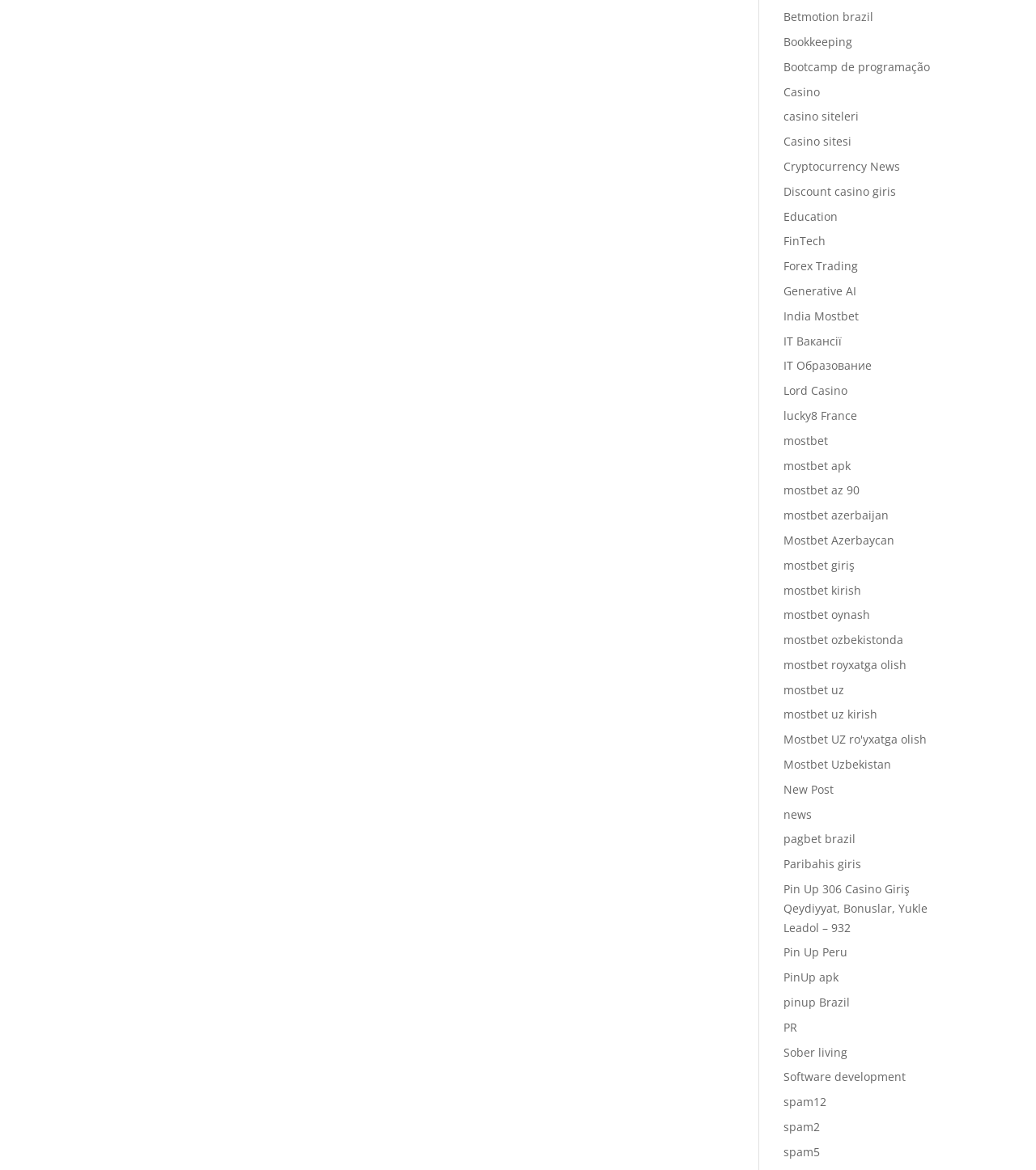Find the bounding box coordinates of the clickable region needed to perform the following instruction: "Explore the 'Education' section". The coordinates should be provided as four float numbers between 0 and 1, i.e., [left, top, right, bottom].

[0.756, 0.178, 0.809, 0.191]